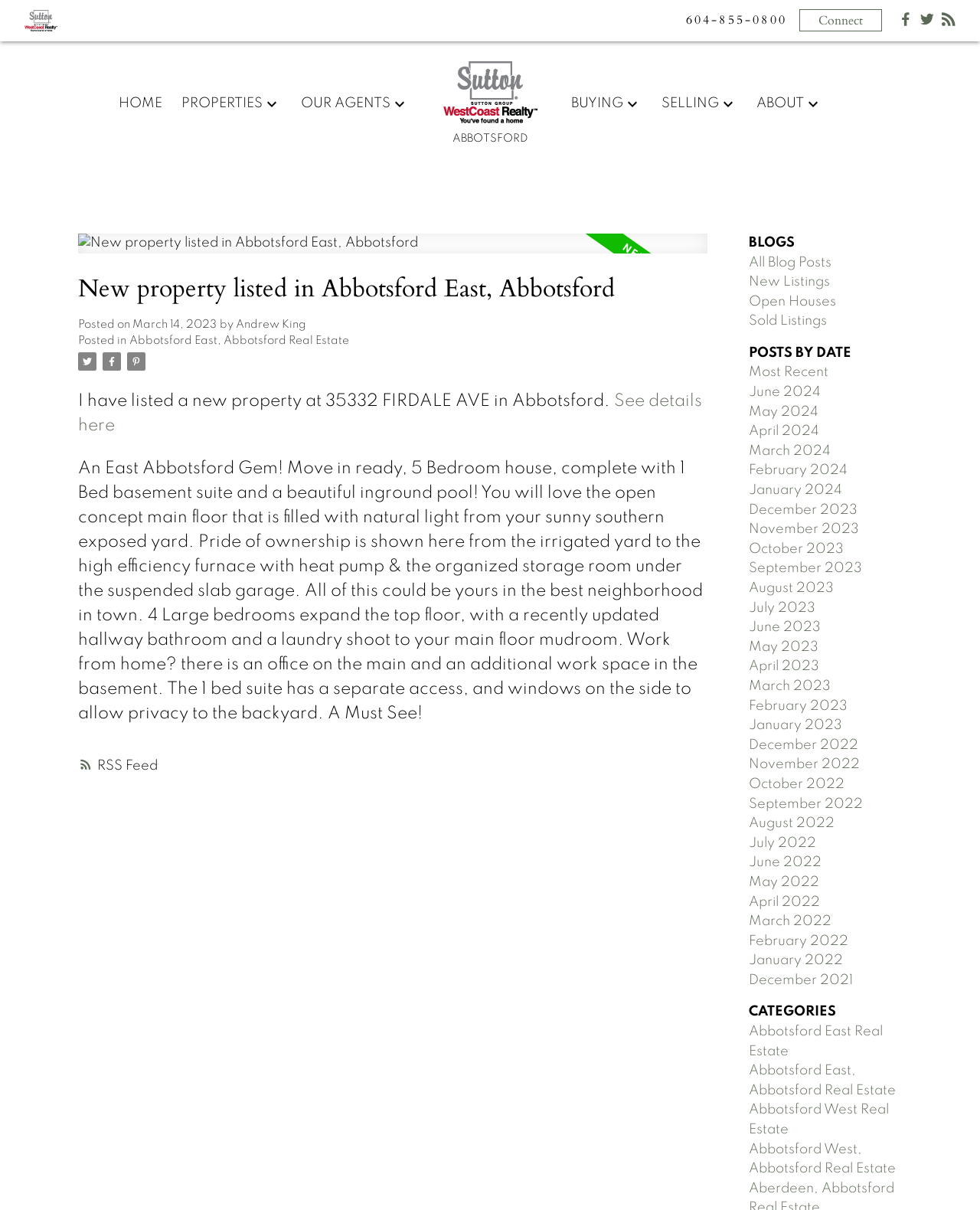Given the element description: "July 2022", predict the bounding box coordinates of this UI element. The coordinates must be four float numbers between 0 and 1, given as [left, top, right, bottom].

[0.764, 0.691, 0.832, 0.702]